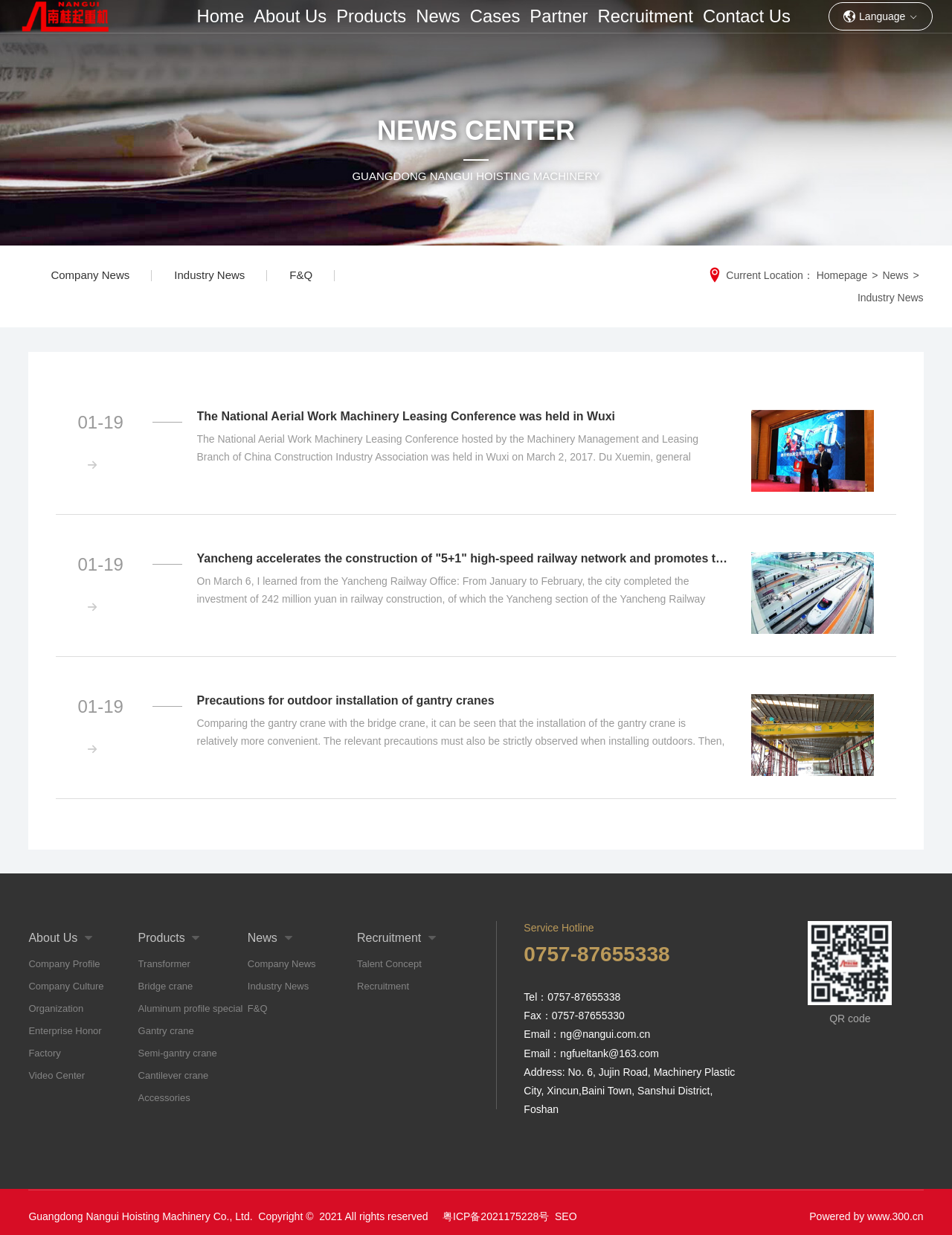Please identify the bounding box coordinates of the element's region that I should click in order to complete the following instruction: "Learn about the 'Company Profile'". The bounding box coordinates consist of four float numbers between 0 and 1, i.e., [left, top, right, bottom].

[0.18, 0.115, 0.308, 0.137]